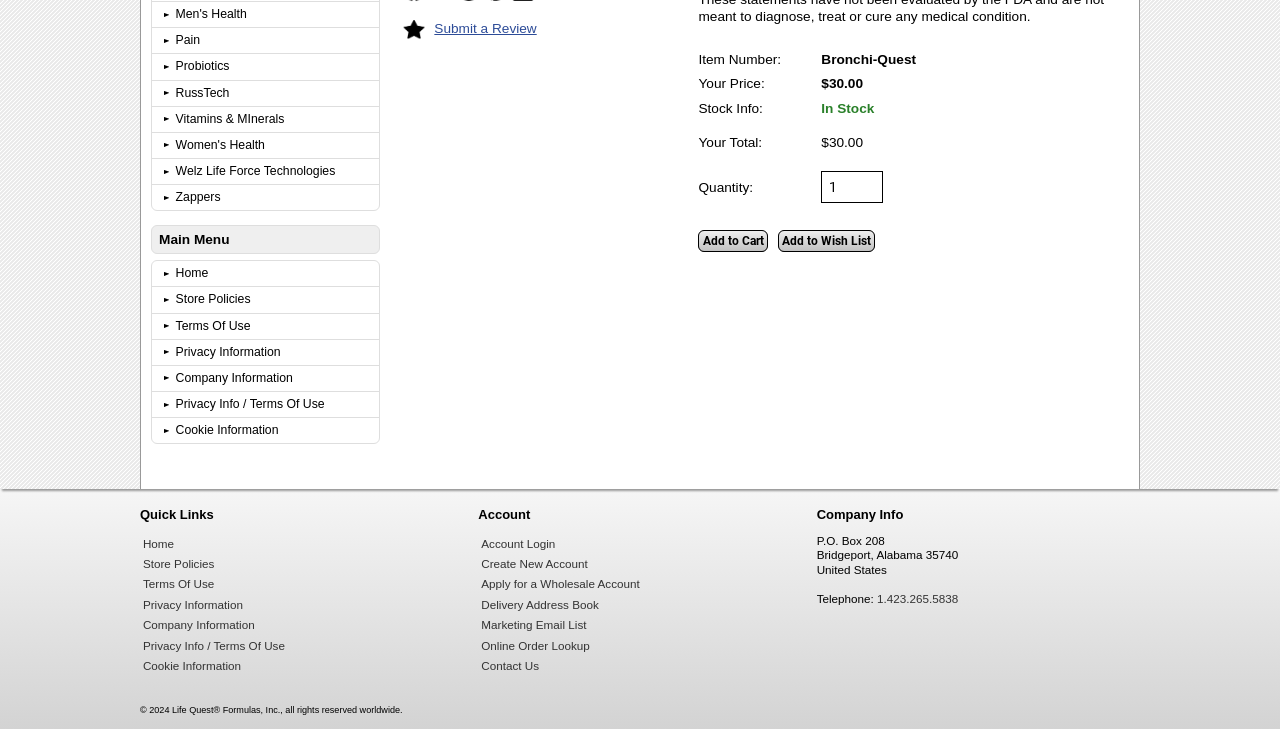Using the element description: "Welz Life Force Technologies", determine the bounding box coordinates. The coordinates should be in the format [left, top, right, bottom], with values between 0 and 1.

[0.133, 0.218, 0.296, 0.253]